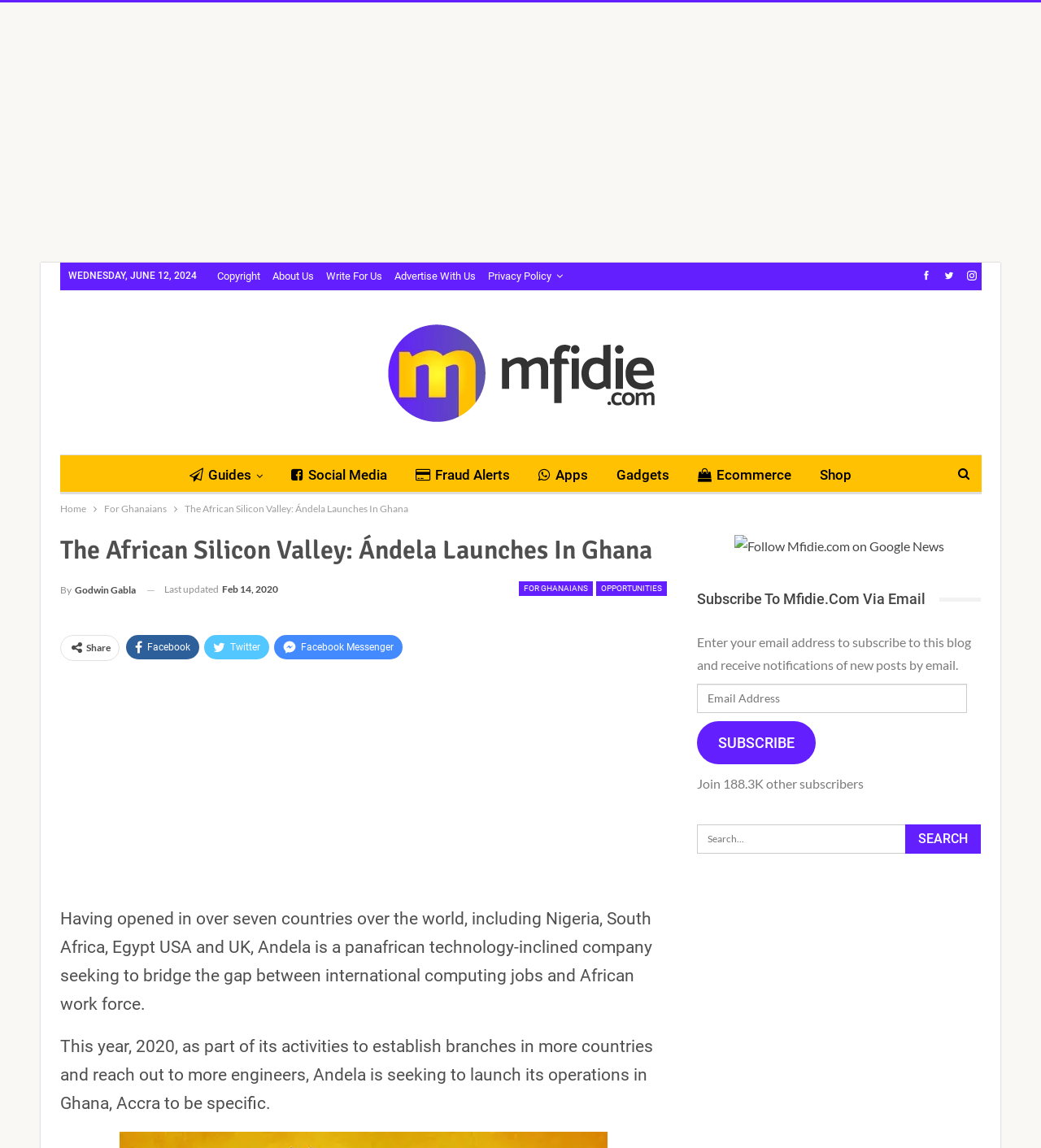How many subscribers does Mfidie.com have?
Please look at the screenshot and answer using one word or phrase.

188.3K